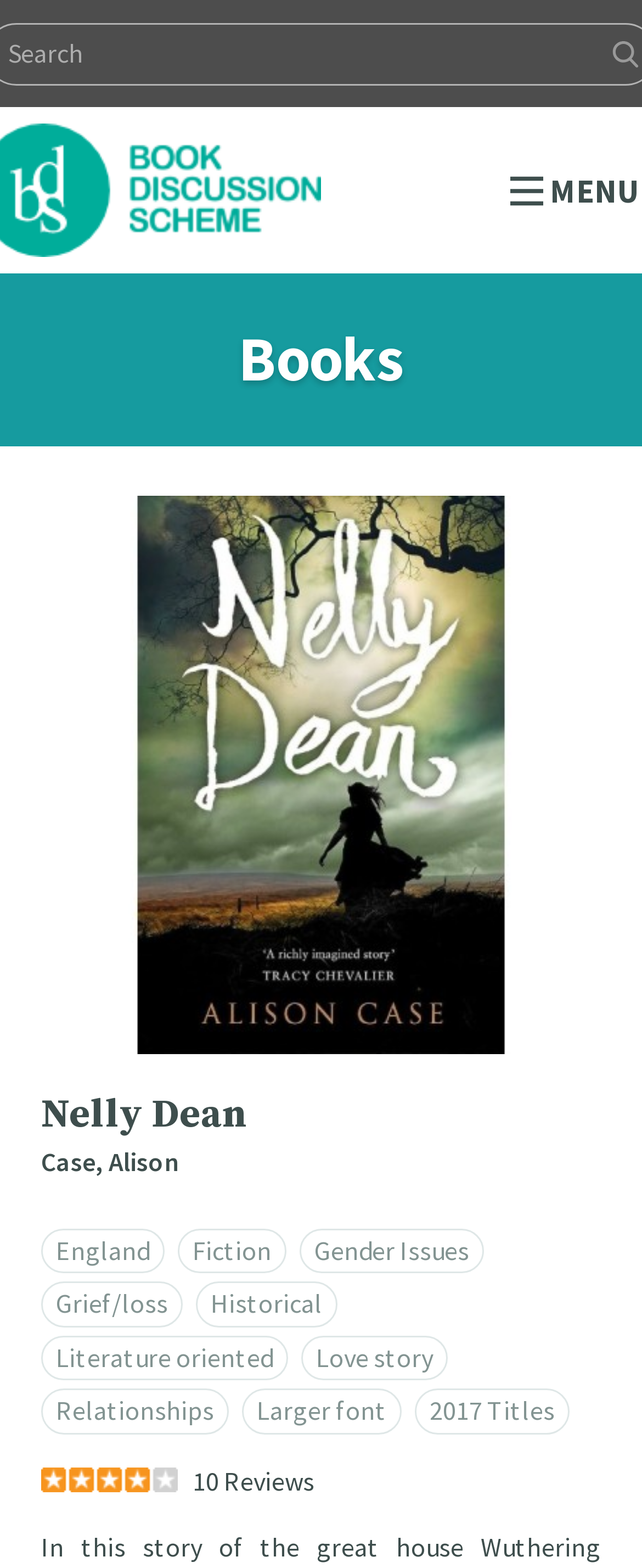What is the publication year of the book?
From the screenshot, supply a one-word or short-phrase answer.

2017